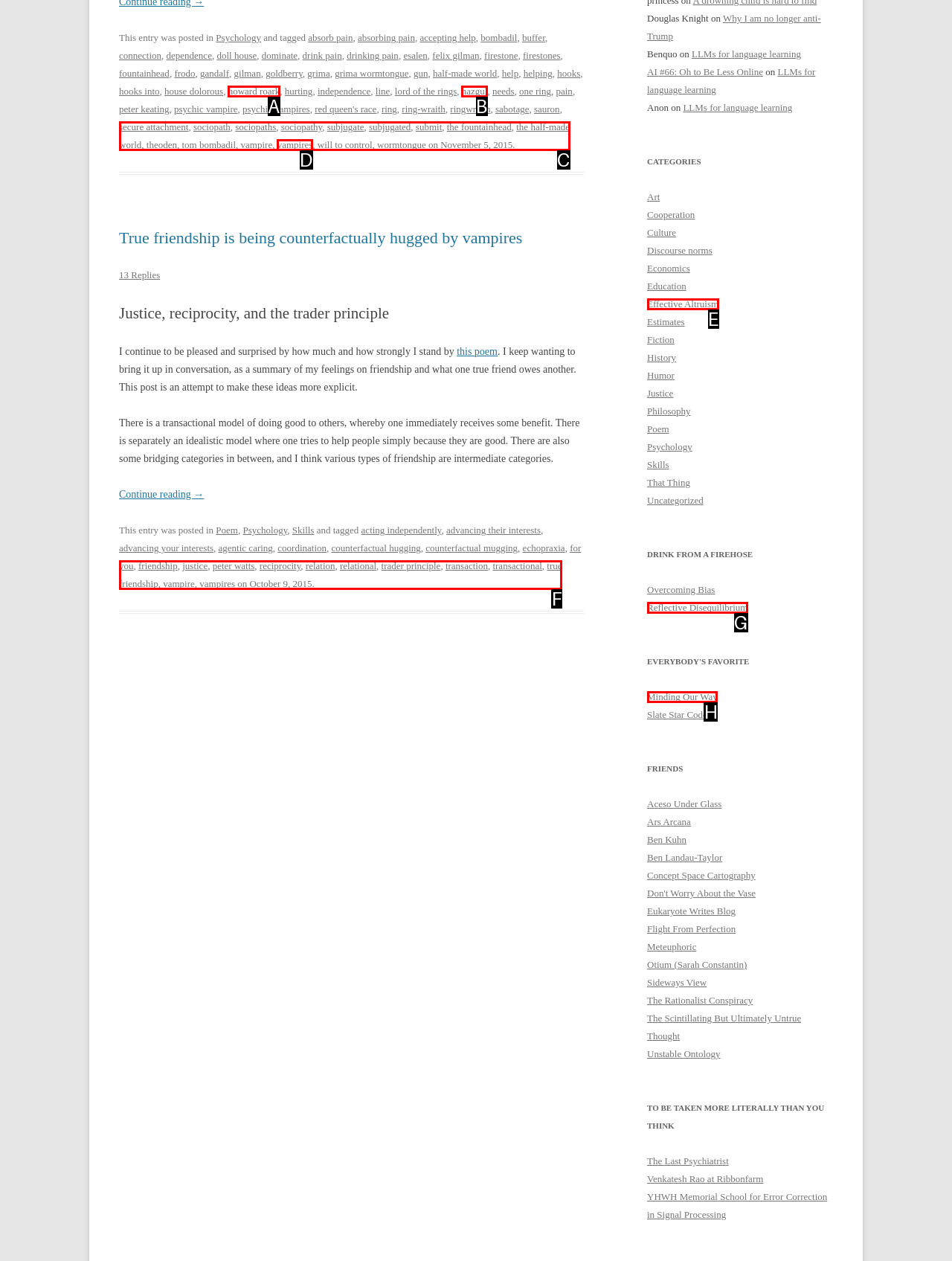Tell me which one HTML element best matches the description: Effective Altruism
Answer with the option's letter from the given choices directly.

E